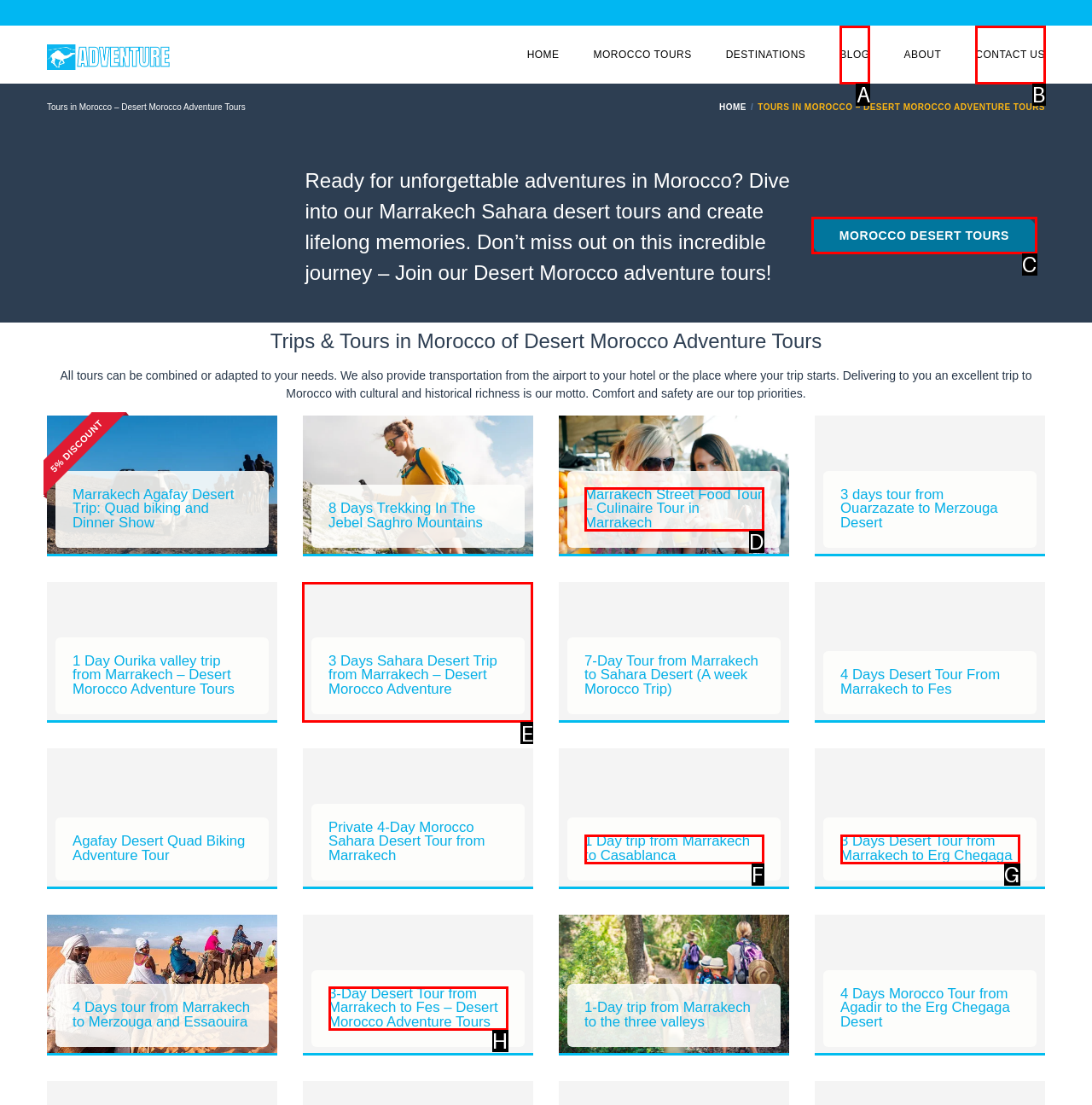From the given options, choose the one to complete the task: View the '3 Days Sahara Desert Trip from Marrakech' tour details
Indicate the letter of the correct option.

E